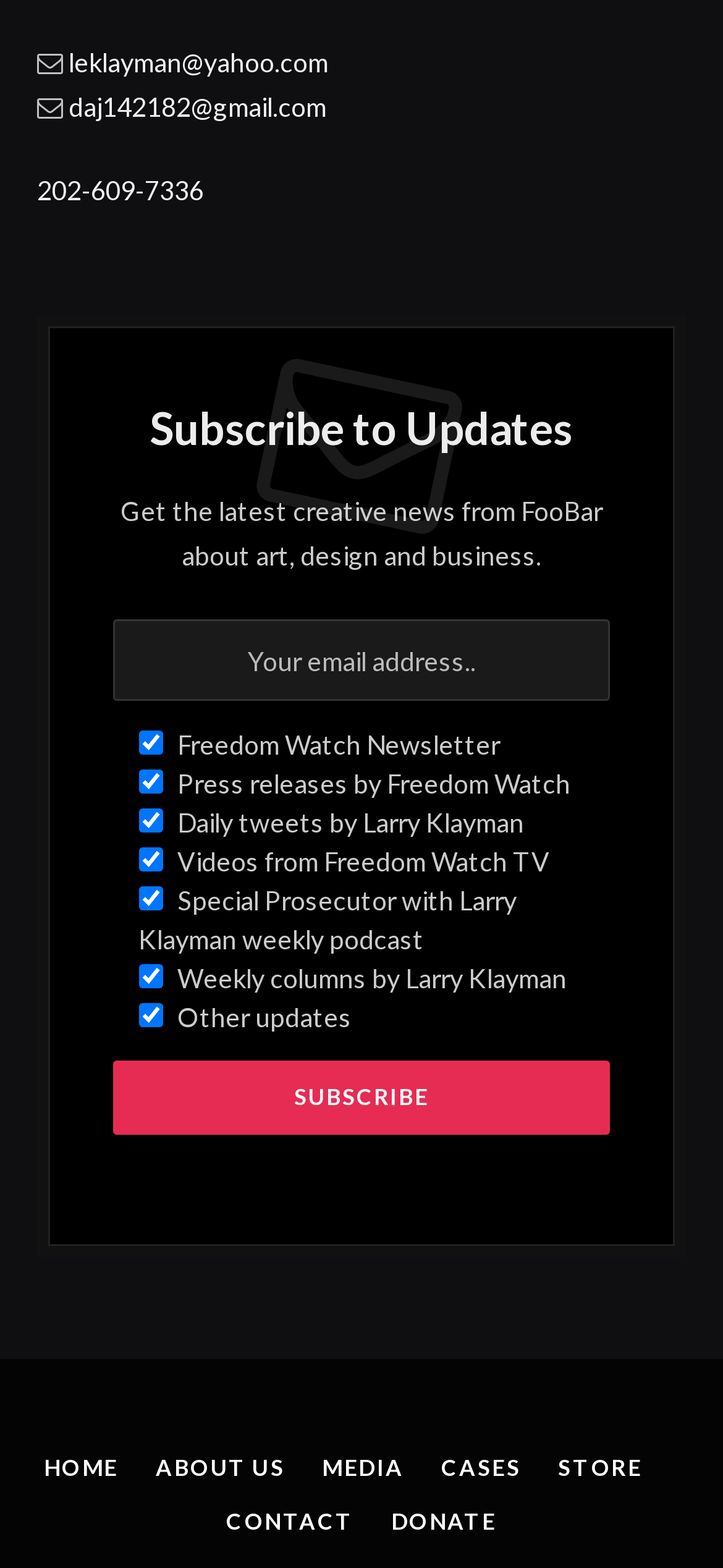Find the bounding box coordinates of the element's region that should be clicked in order to follow the given instruction: "Subscribe to updates". The coordinates should consist of four float numbers between 0 and 1, i.e., [left, top, right, bottom].

[0.156, 0.677, 0.844, 0.724]